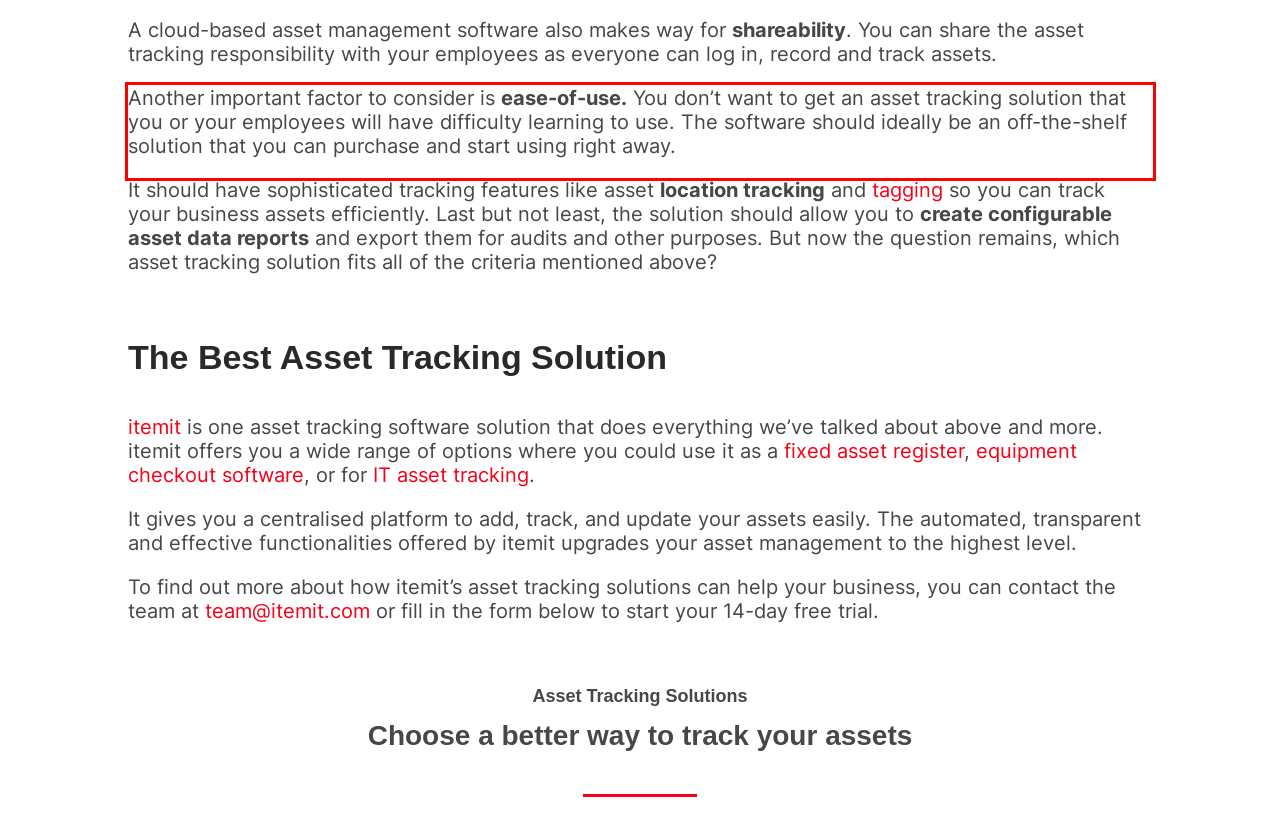Examine the webpage screenshot, find the red bounding box, and extract the text content within this marked area.

Another important factor to consider is ease-of-use. You don’t want to get an asset tracking solution that you or your employees will have difficulty learning to use. The software should ideally be an off-the-shelf solution that you can purchase and start using right away.